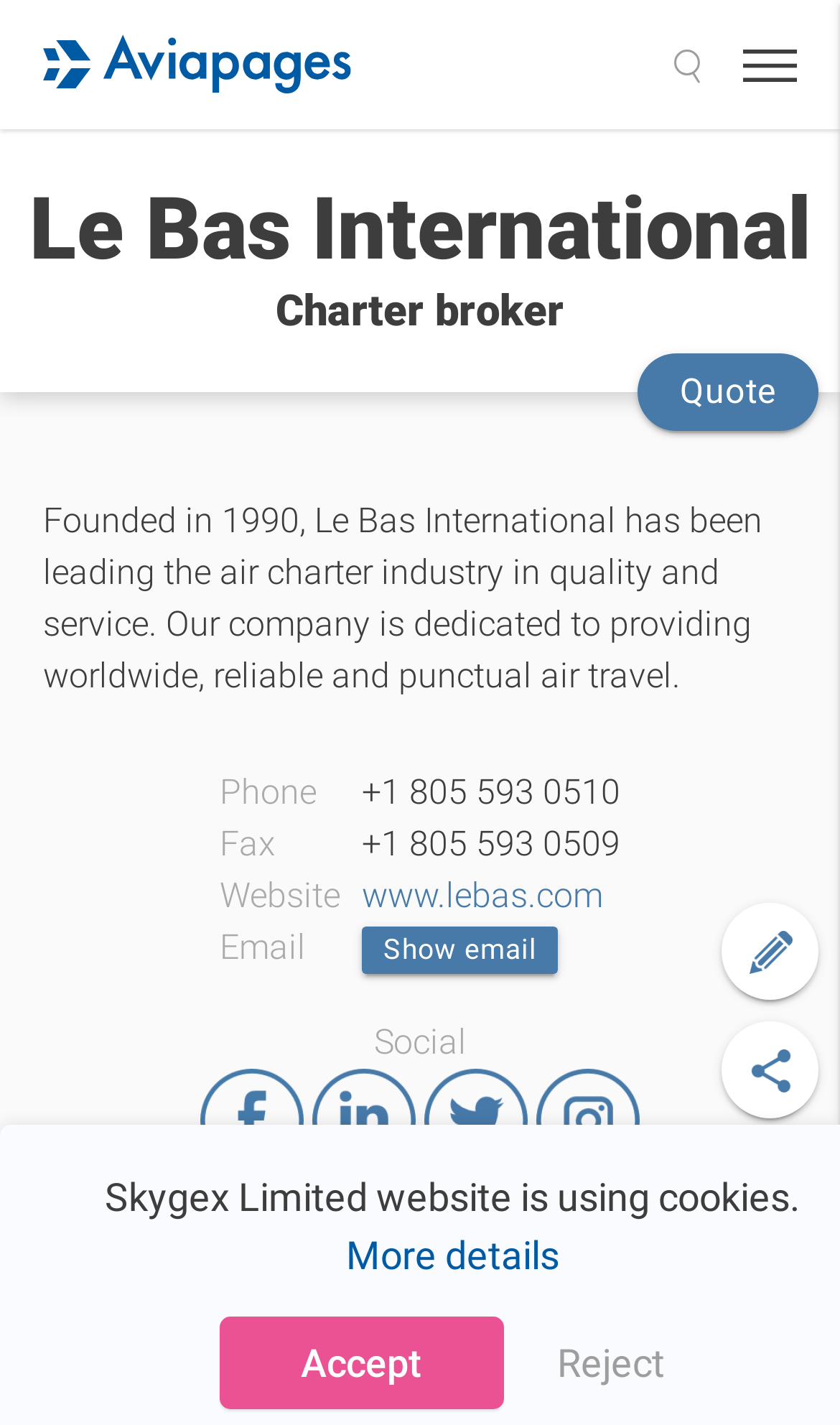What is the company's profession? Please answer the question using a single word or phrase based on the image.

Charter broker